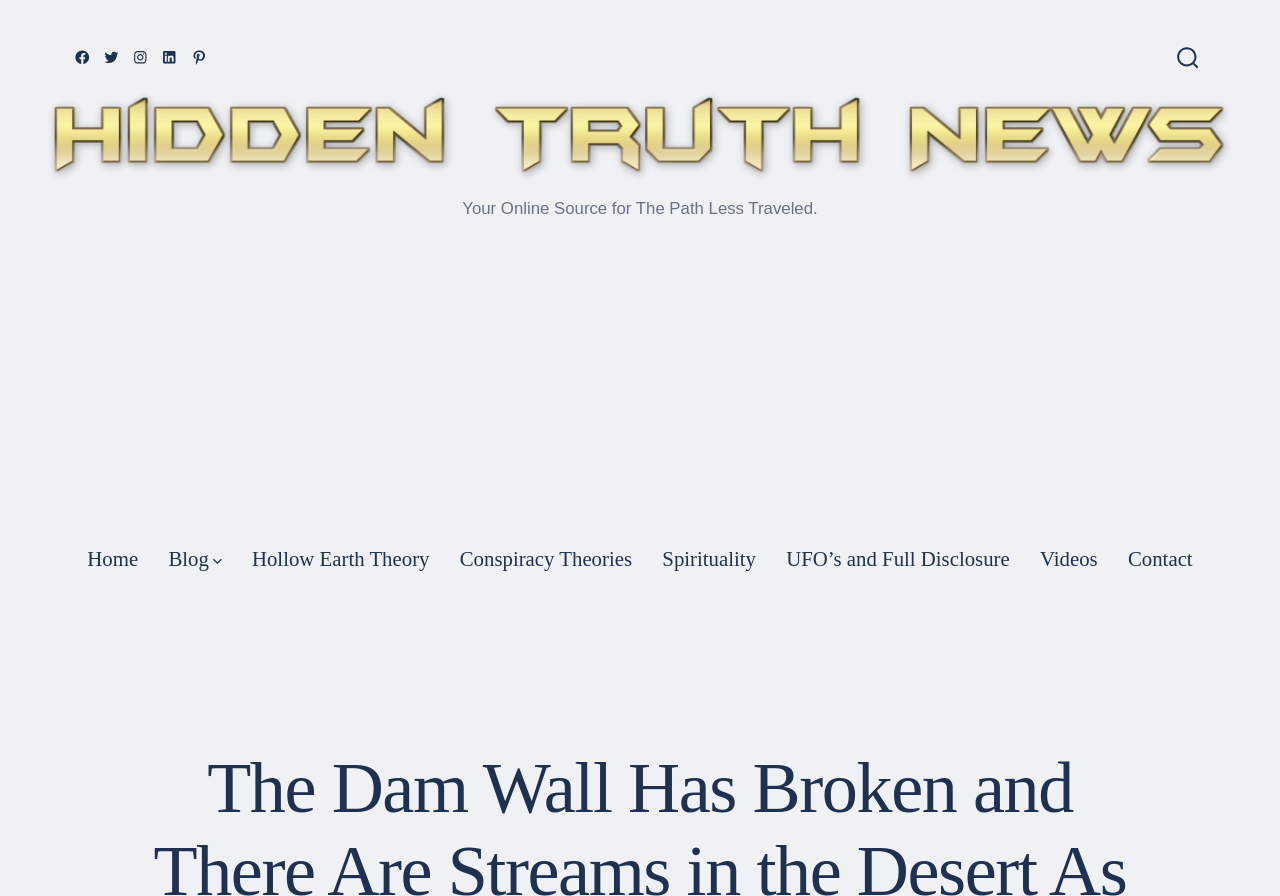Provide a comprehensive description of the webpage.

The webpage is titled "The Dam Wall Has Broken and There Are Streams in the Desert As Fear Grips the World – Hidden Truth News". At the top left, there are five social media links to Facebook, Twitter, Instagram, LinkedIn, and Pinterest, aligned horizontally. 

Below the social media links, there is a search toggle button with a magnifying glass icon on the right side. The website's logo, "Hidden Truth News", is displayed prominently in the top center, with a link to the homepage. 

Underneath the logo, there is a tagline that reads "Your Online Source for The Path Less Traveled." 

On the right side, there is a large advertisement iframe that occupies most of the vertical space. 

Below the advertisement, there is a horizontal navigation menu with seven links: "Home", "Blog", "Hollow Earth Theory", "Conspiracy Theories", "Spirituality", "UFO’s and Full Disclosure", and "Contact". Each link has a distinct position, with "Home" on the left and "Contact" on the right. The "Blog" link has a dropdown menu icon.